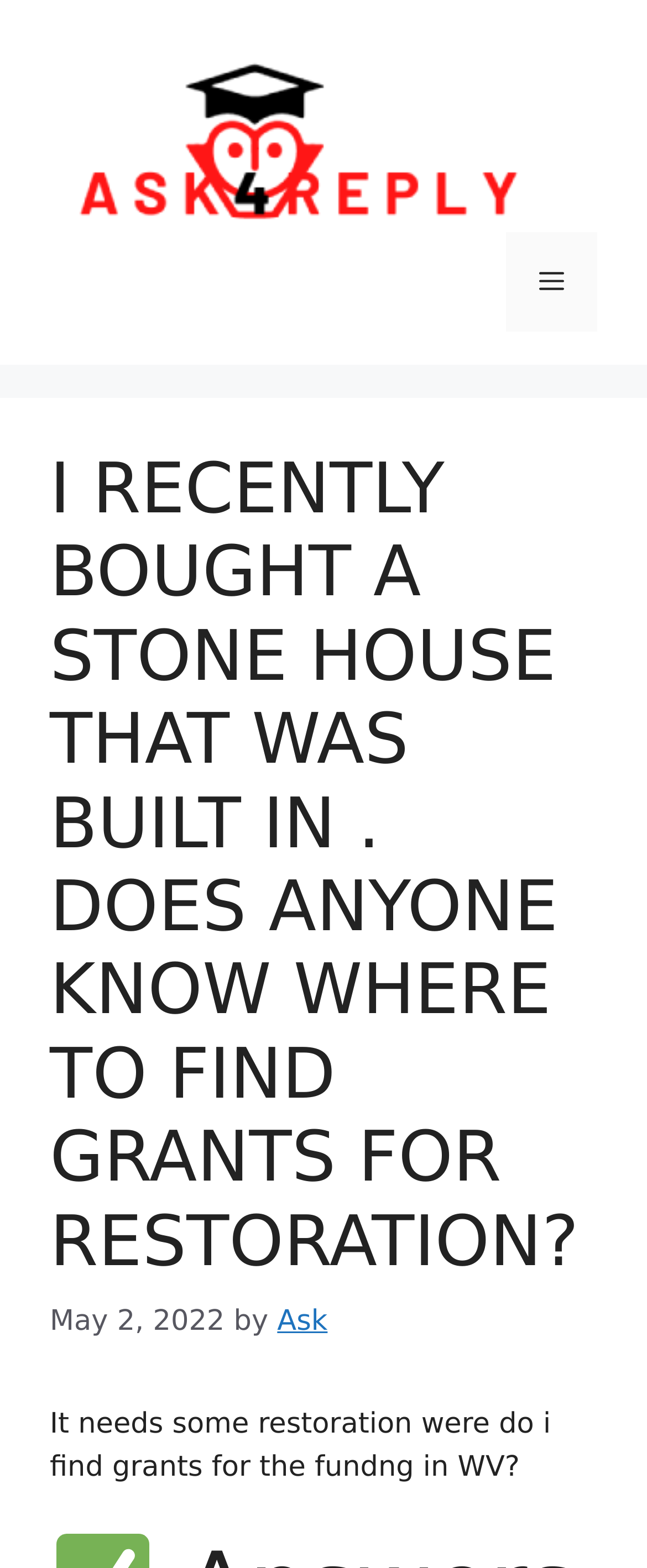Provide a short, one-word or phrase answer to the question below:
What is the topic of the post?

Restoration of a stone house